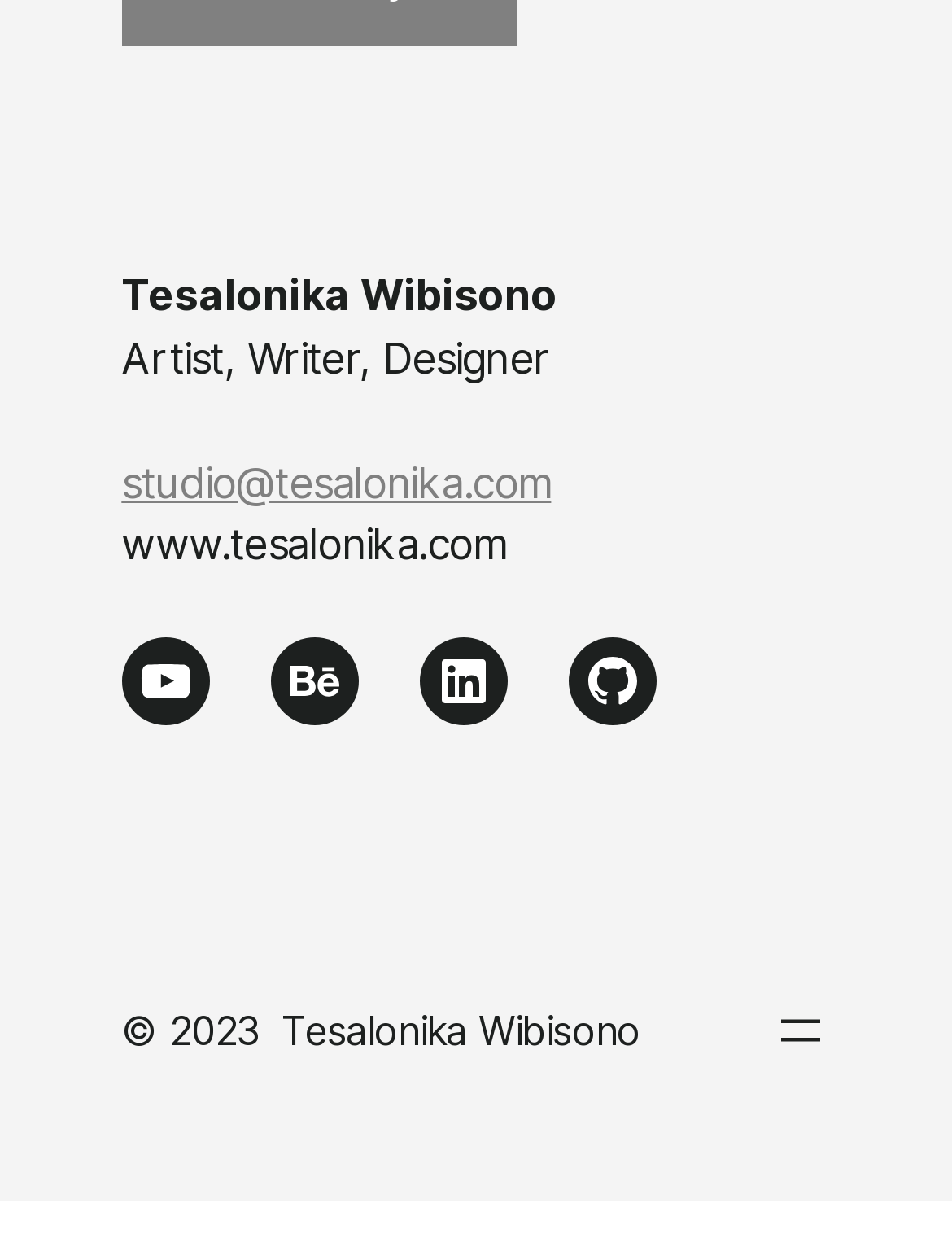Please reply with a single word or brief phrase to the question: 
What is the name of the person on the webpage?

Tesalonika Wibisono